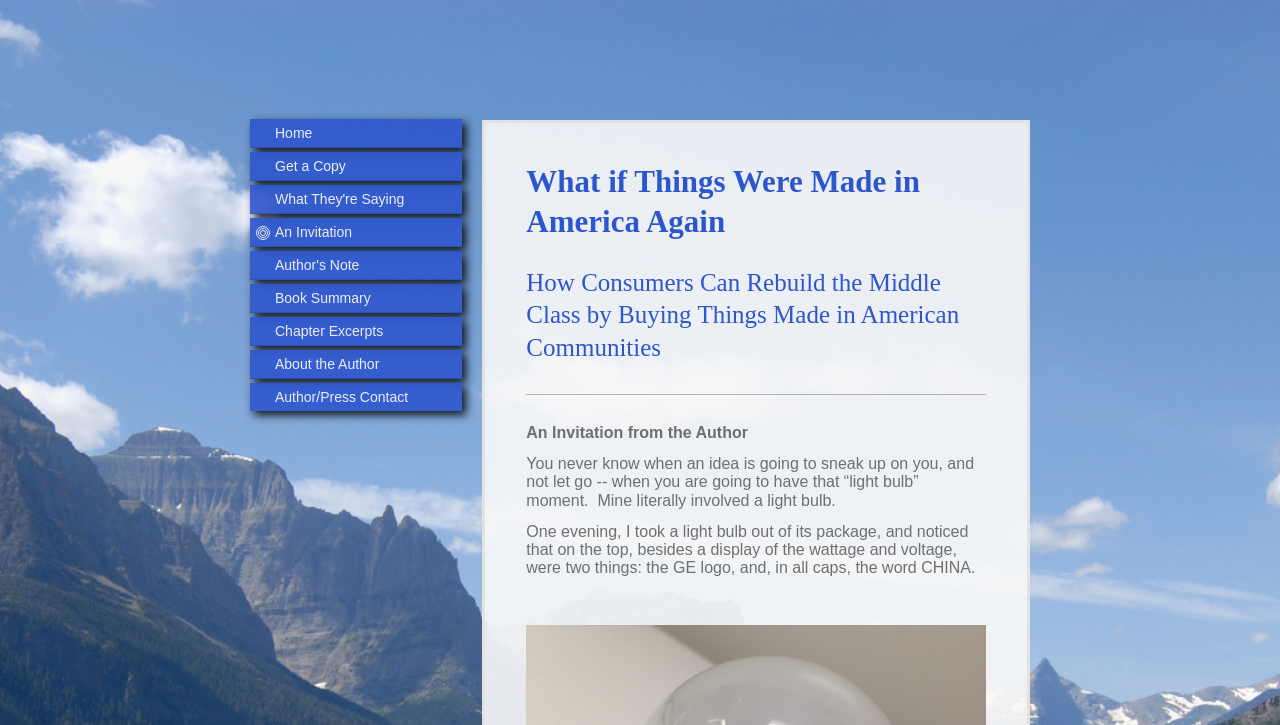Find the bounding box coordinates of the clickable area required to complete the following action: "view the 'Author's Note'".

[0.195, 0.346, 0.361, 0.386]